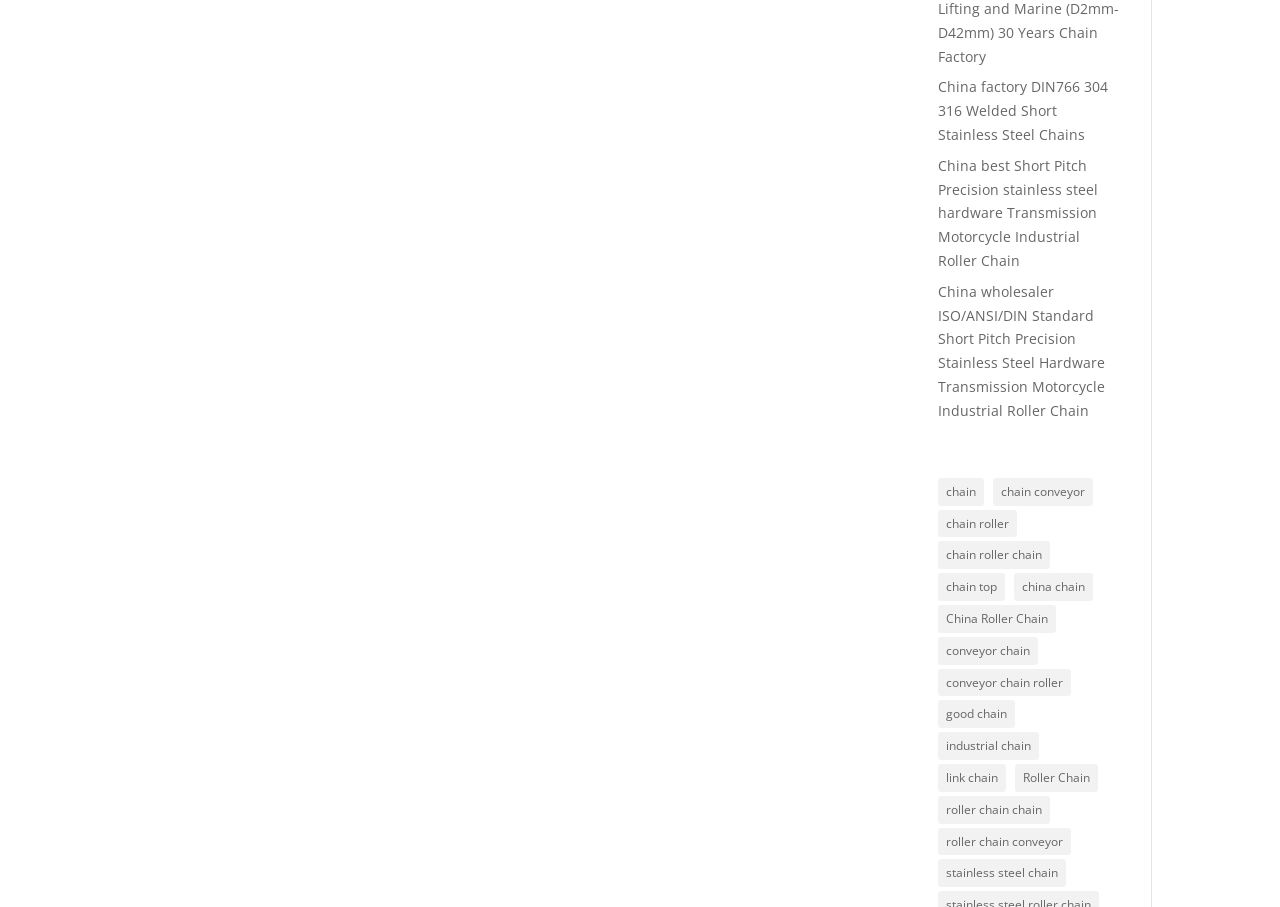Pinpoint the bounding box coordinates of the area that should be clicked to complete the following instruction: "Explore stainless steel chain options". The coordinates must be given as four float numbers between 0 and 1, i.e., [left, top, right, bottom].

[0.733, 0.947, 0.833, 0.978]